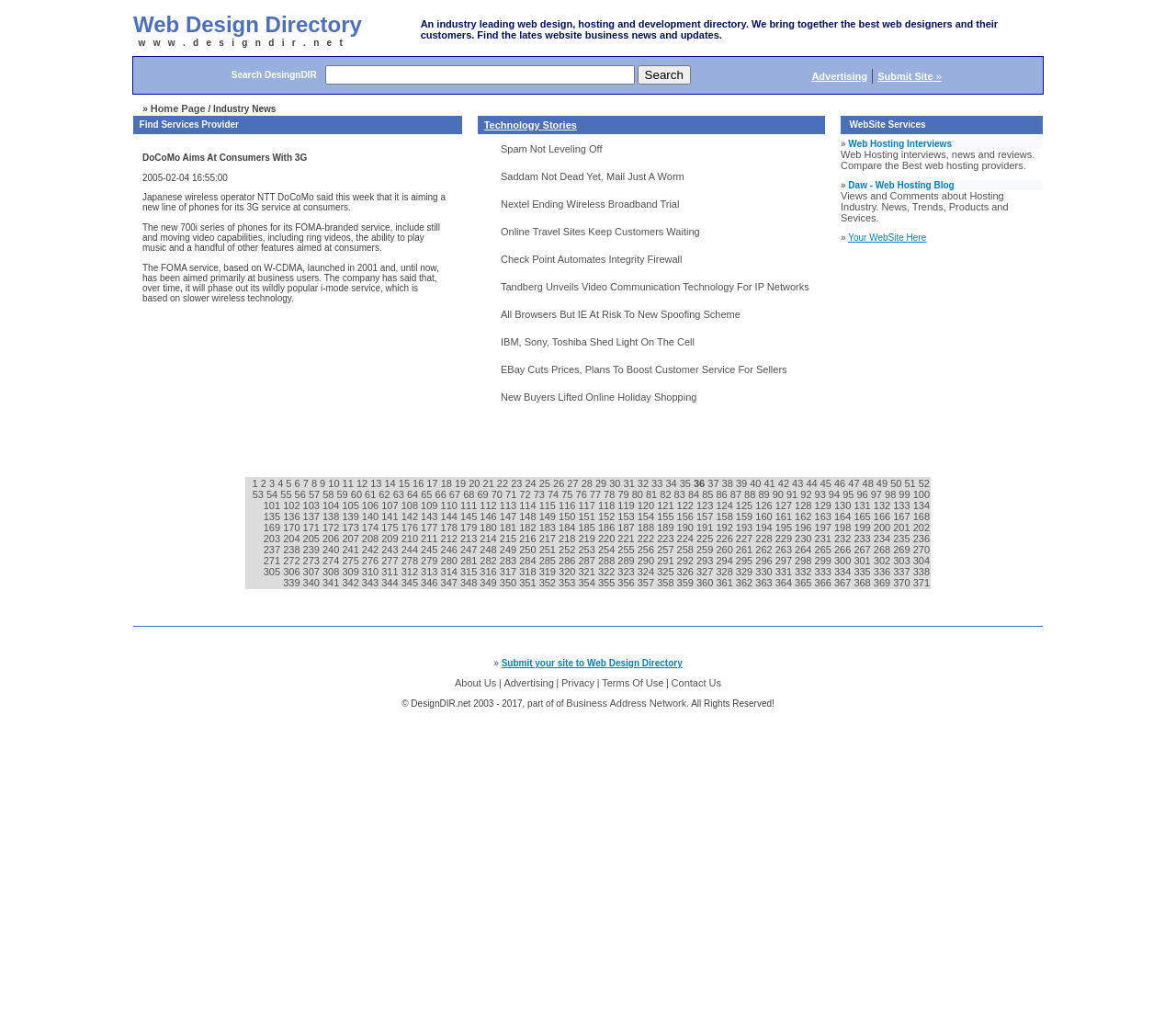Based on the description "Privacy", find the bounding box of the specified UI element.

[0.477, 0.655, 0.505, 0.666]